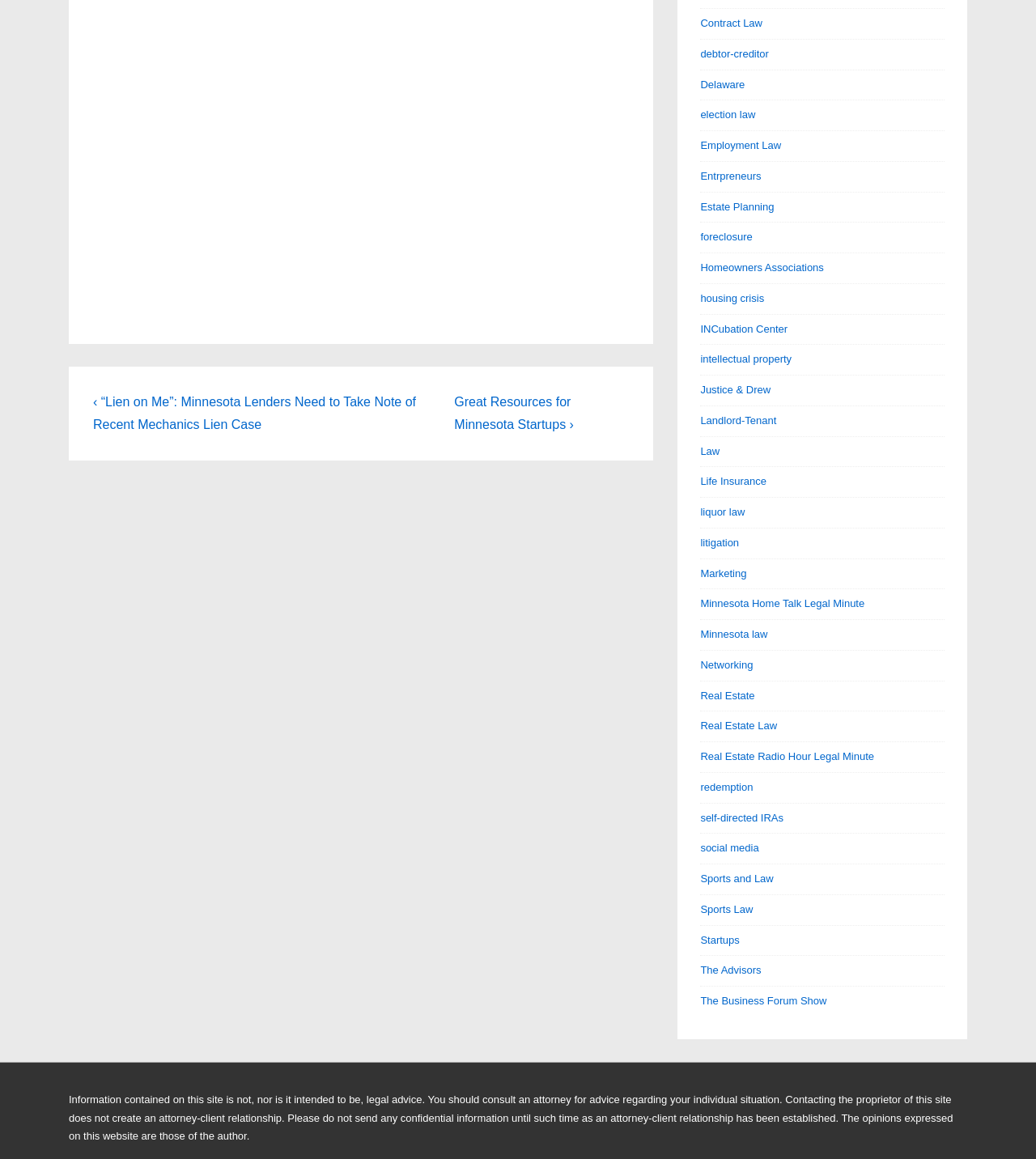Please identify the coordinates of the bounding box for the clickable region that will accomplish this instruction: "Share the article on social media".

None